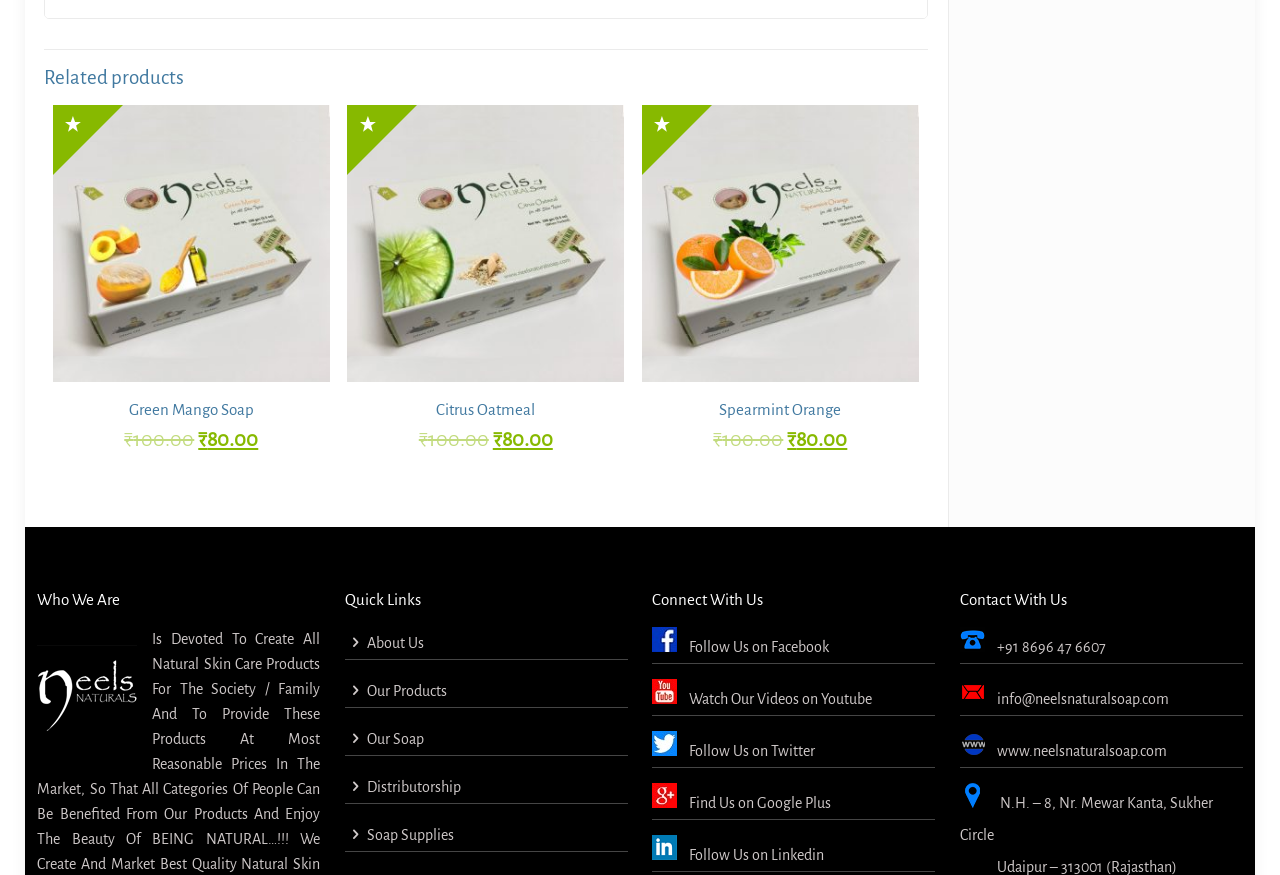Please find the bounding box for the UI component described as follows: "Follow Us on Linkedin".

[0.538, 0.968, 0.644, 0.986]